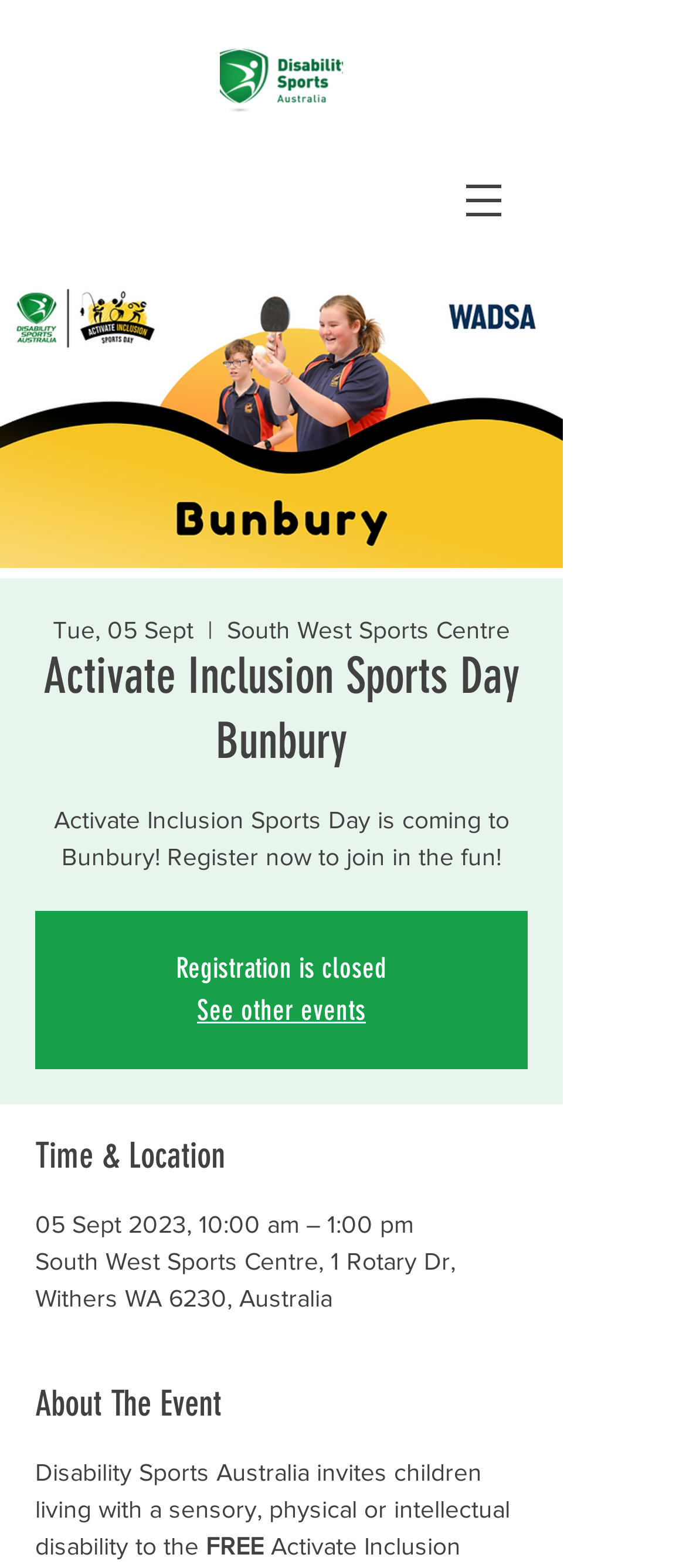What is the location of the Activate Inclusion Sports Day event?
Please utilize the information in the image to give a detailed response to the question.

I found the answer by looking at the 'Time & Location' section, where it says 'South West Sports Centre, 1 Rotary Dr, Withers WA 6230, Australia'.